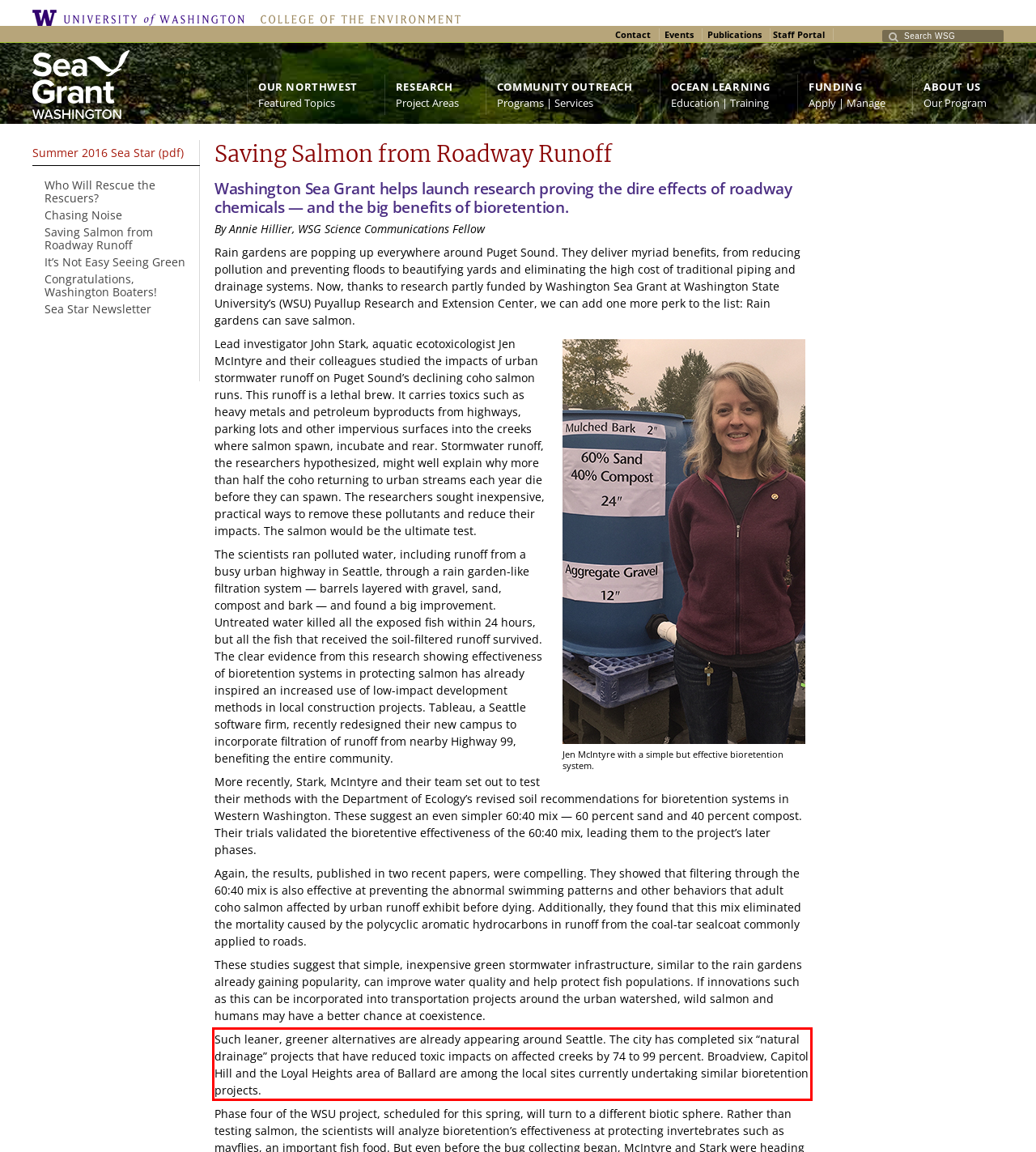Please look at the webpage screenshot and extract the text enclosed by the red bounding box.

Such leaner, greener alternatives are already appearing around Seattle. The city has completed six “natural drainage” projects that have reduced toxic impacts on affected creeks by 74 to 99 percent. Broadview, Capitol Hill and the Loyal Heights area of Ballard are among the local sites currently undertaking similar bioretention projects.